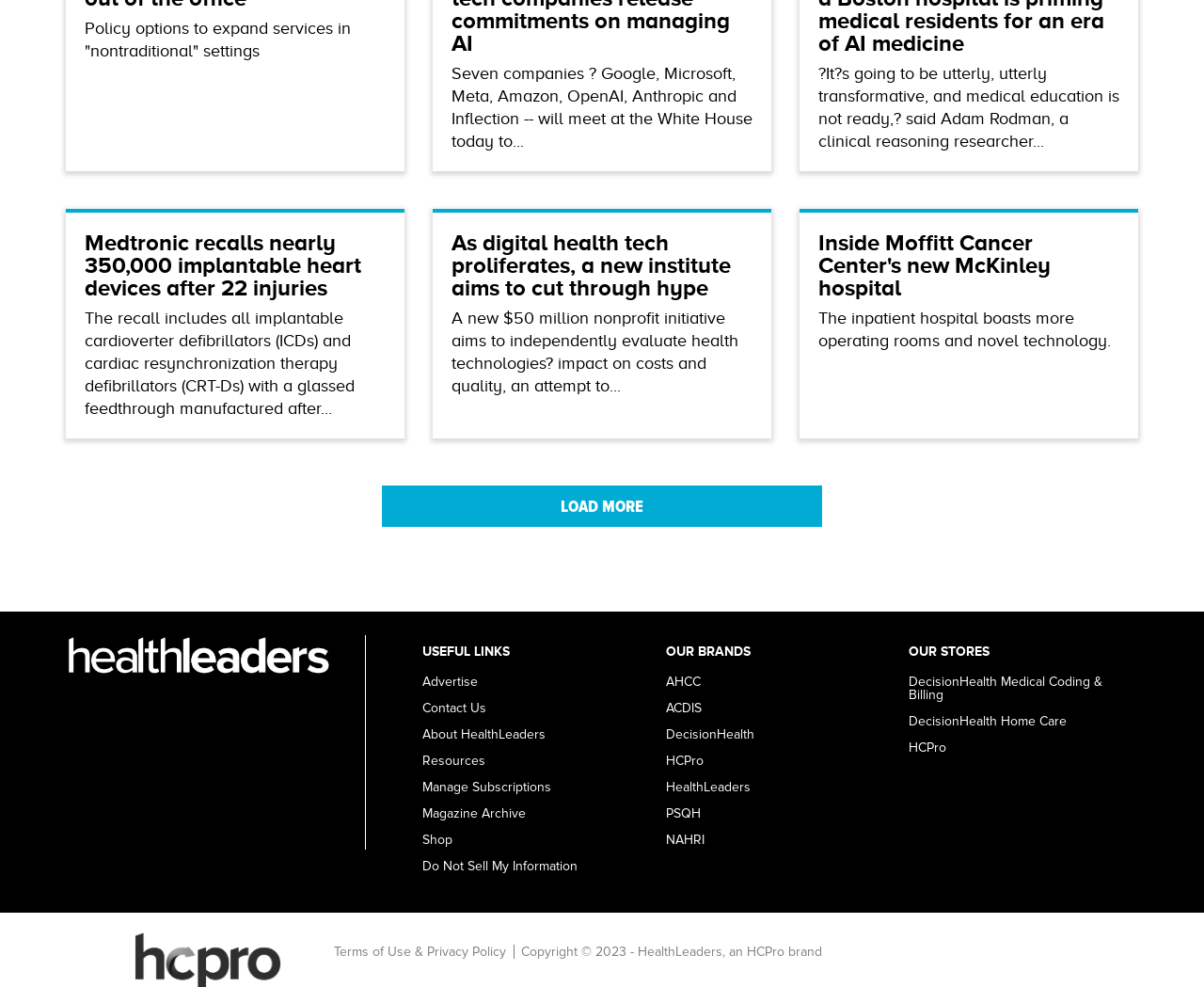Locate the bounding box of the UI element described in the following text: "About HealthLeaders".

[0.351, 0.731, 0.53, 0.757]